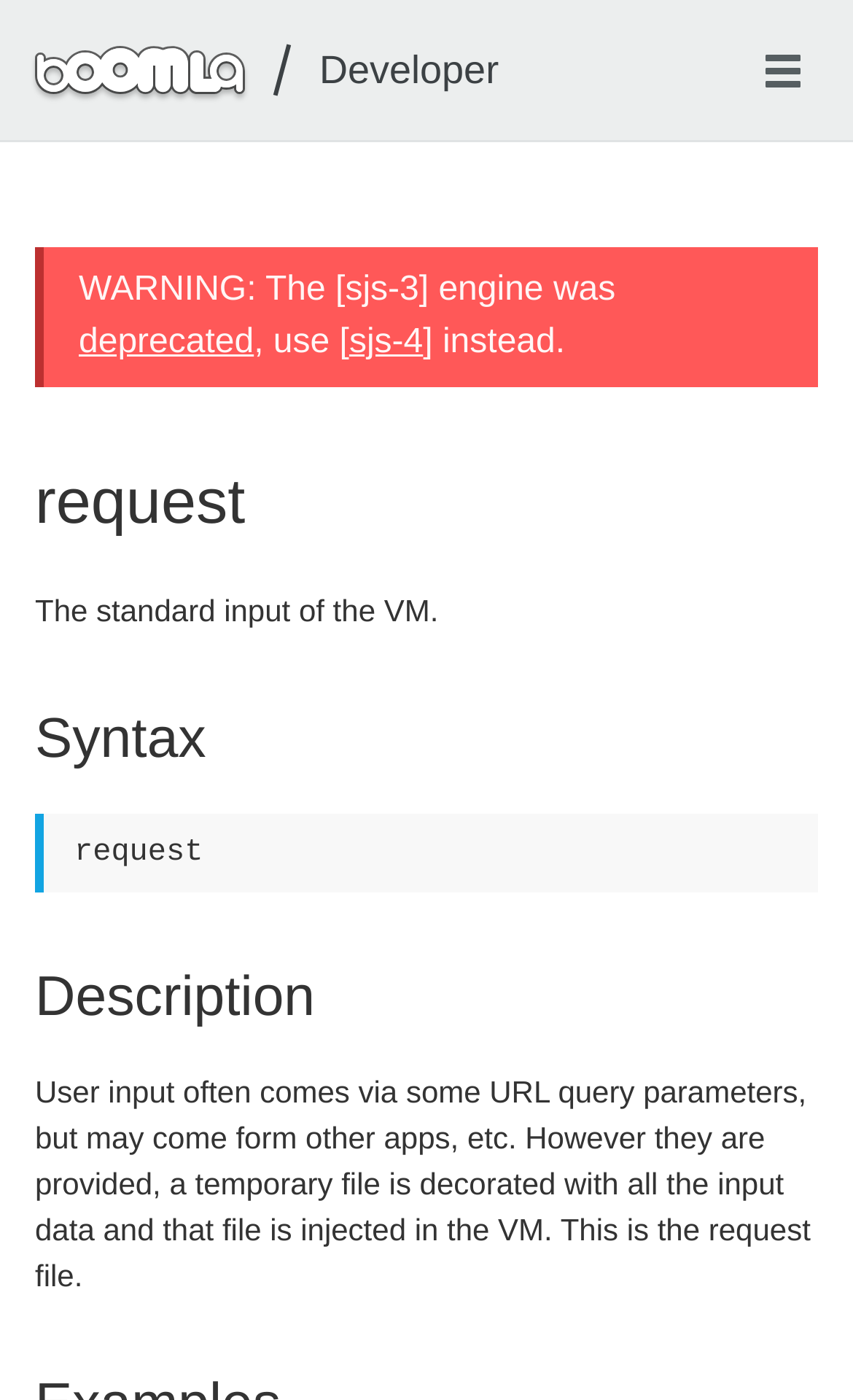What is the 'request' heading about?
Using the visual information from the image, give a one-word or short-phrase answer.

Request file